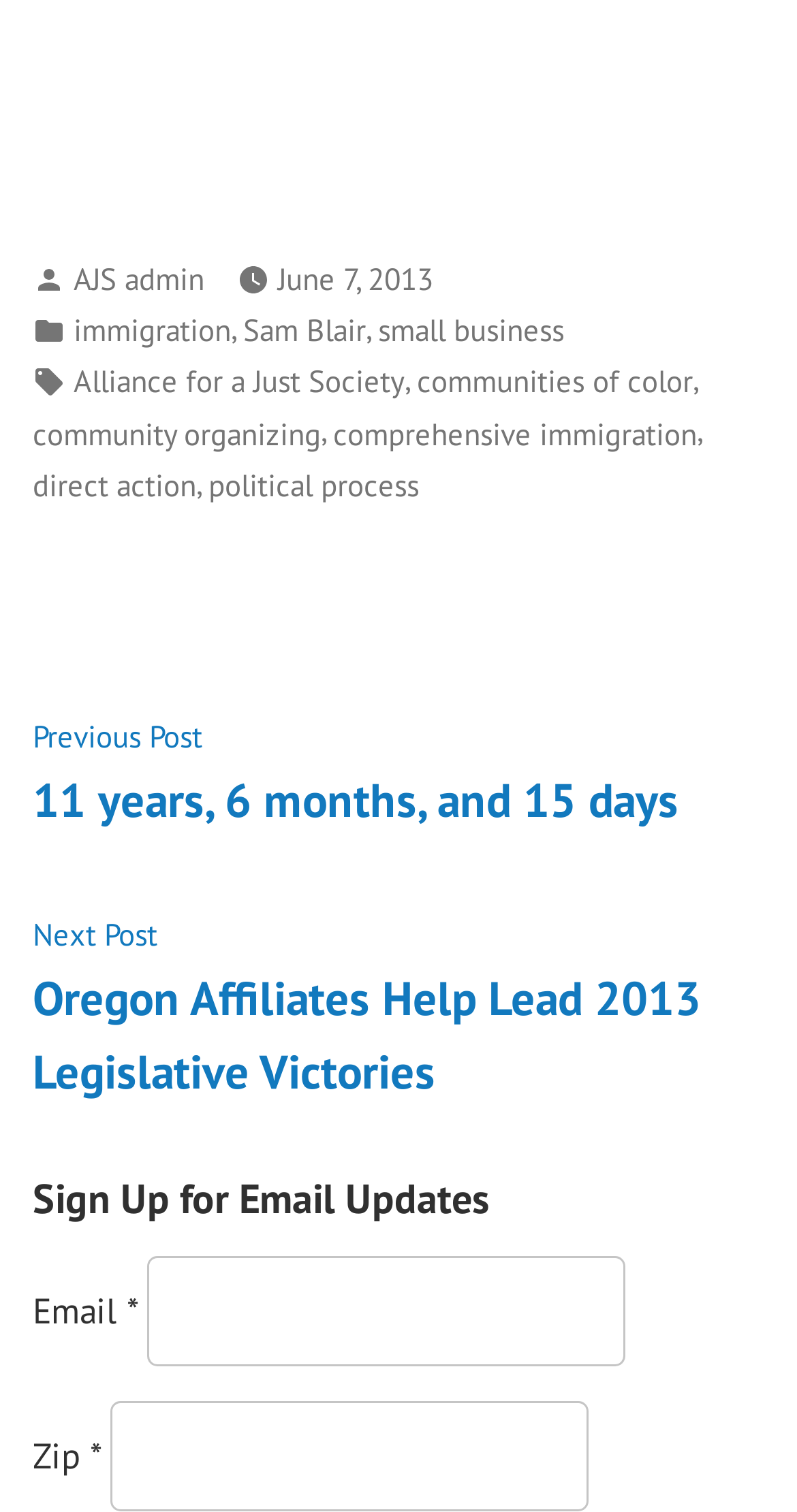What is the title of the previous post?
Could you give a comprehensive explanation in response to this question?

The title of the previous post can be found in the post navigation section, where it says 'Previous post: 11 years, 6 months, and 15 days'.